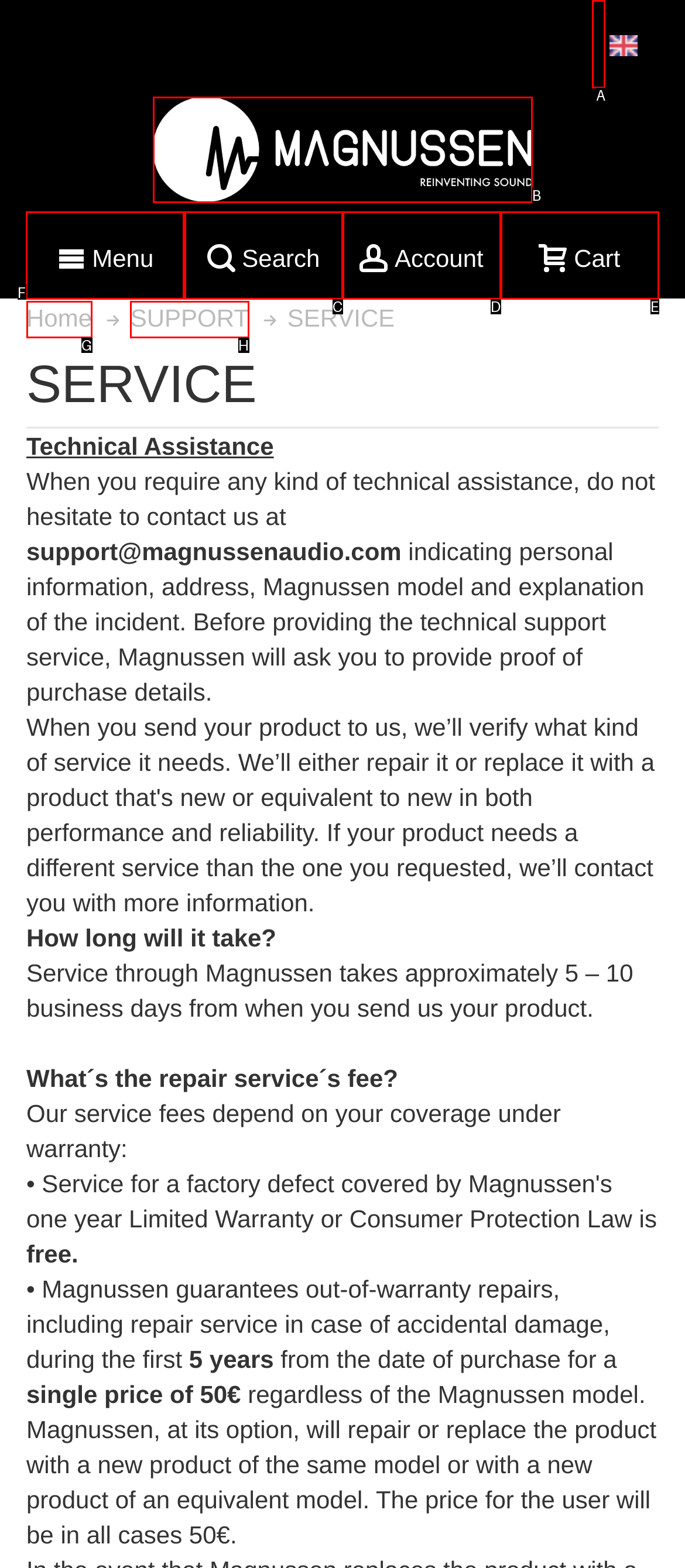Indicate the HTML element that should be clicked to perform the task: Open the support menu Reply with the letter corresponding to the chosen option.

F